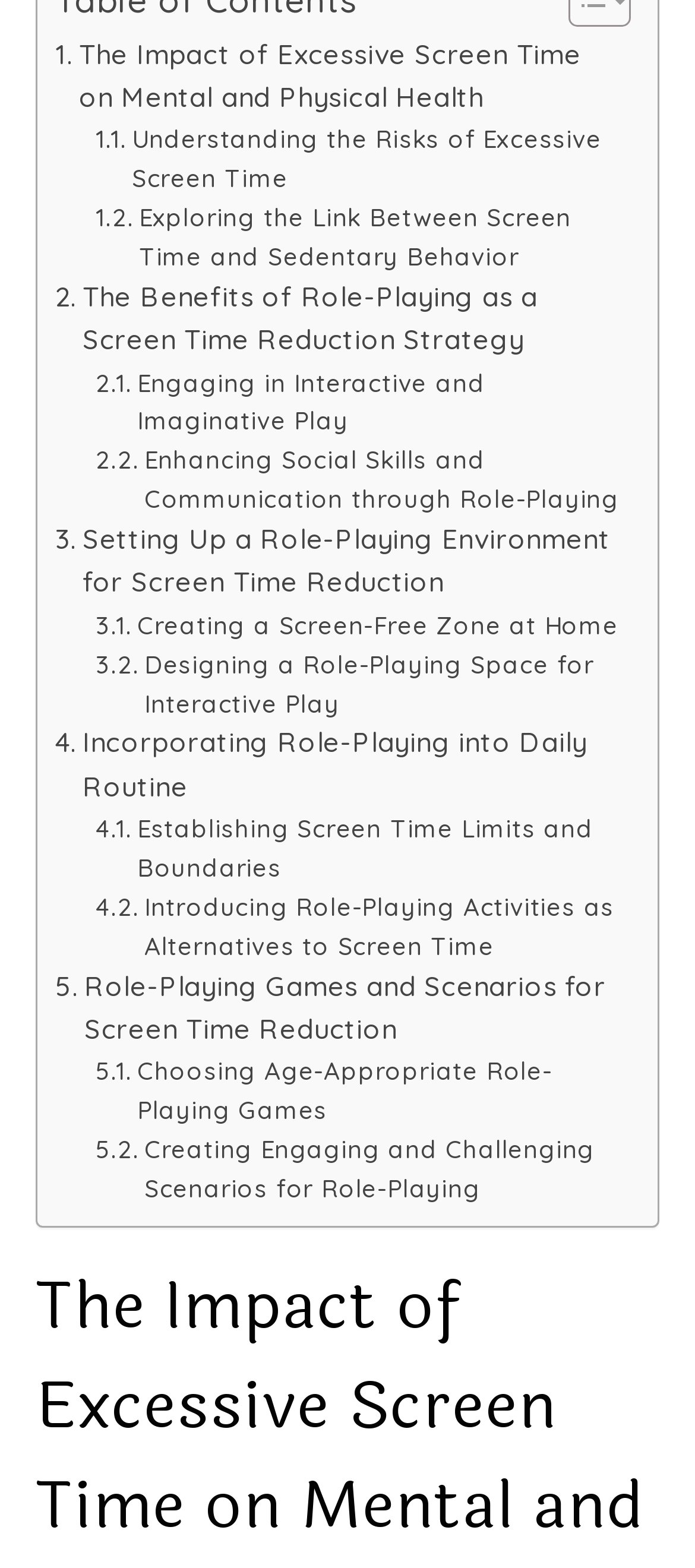Determine the bounding box coordinates of the region that needs to be clicked to achieve the task: "Discover how to create a screen-free zone at home".

[0.138, 0.386, 0.89, 0.411]